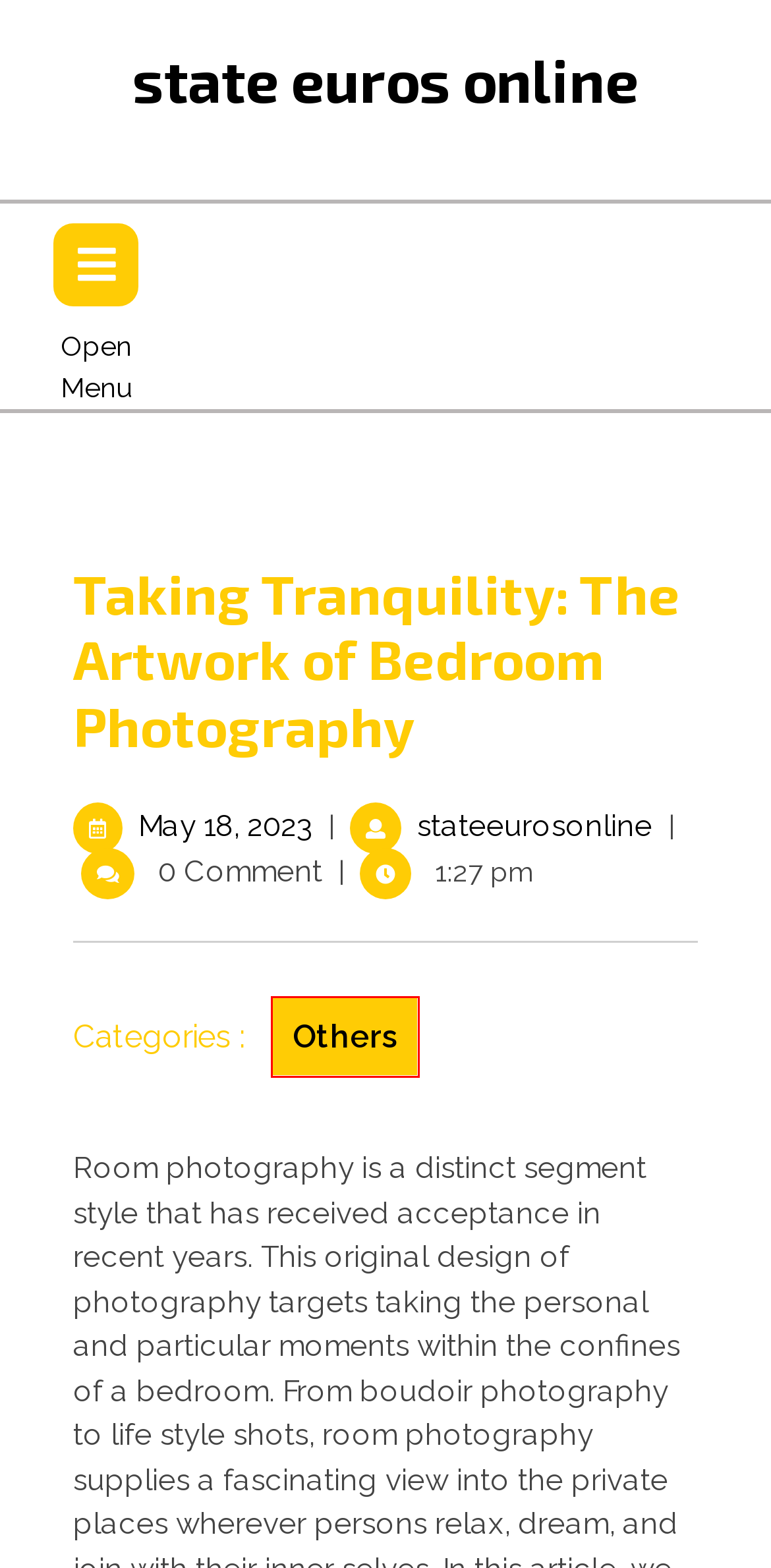Examine the screenshot of the webpage, which includes a red bounding box around an element. Choose the best matching webpage description for the page that will be displayed after clicking the element inside the red bounding box. Here are the candidates:
A. PMB
B. state euros online – online business, not that other crap.
C. May 18, 2023 – state euros online
D. stateeurosonline – state euros online
E. MERAHTOTO | SITUS JUDI ONLINE AGEN SLOT TERBESAR SE-ASIA 98% WINRATE RTP TERTINGGI
F. HeyLink.me | BIRUTOTO | LOGIN BIRUTOTO | SITUS SLOT 2024
G. Others – state euros online
H. SULTAN88: Link Slot Online Gacor & Daftar Slot88 Viral 2024

G